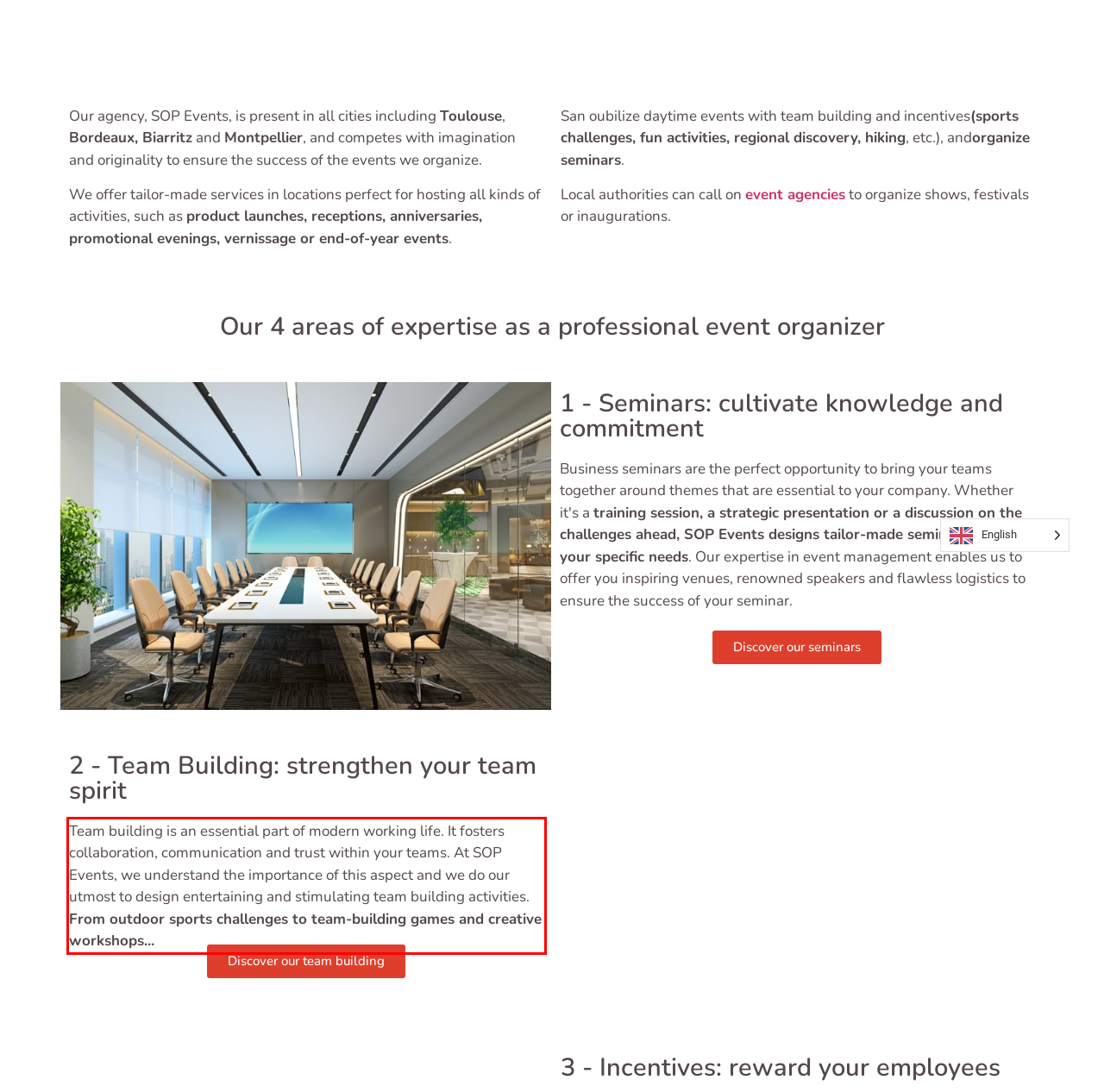Please extract the text content from the UI element enclosed by the red rectangle in the screenshot.

Team building is an essential part of modern working life. It fosters collaboration, communication and trust within your teams. At SOP Events, we understand the importance of this aspect and we do our utmost to design entertaining and stimulating team building activities. From outdoor sports challenges to team-building games and creative workshops...